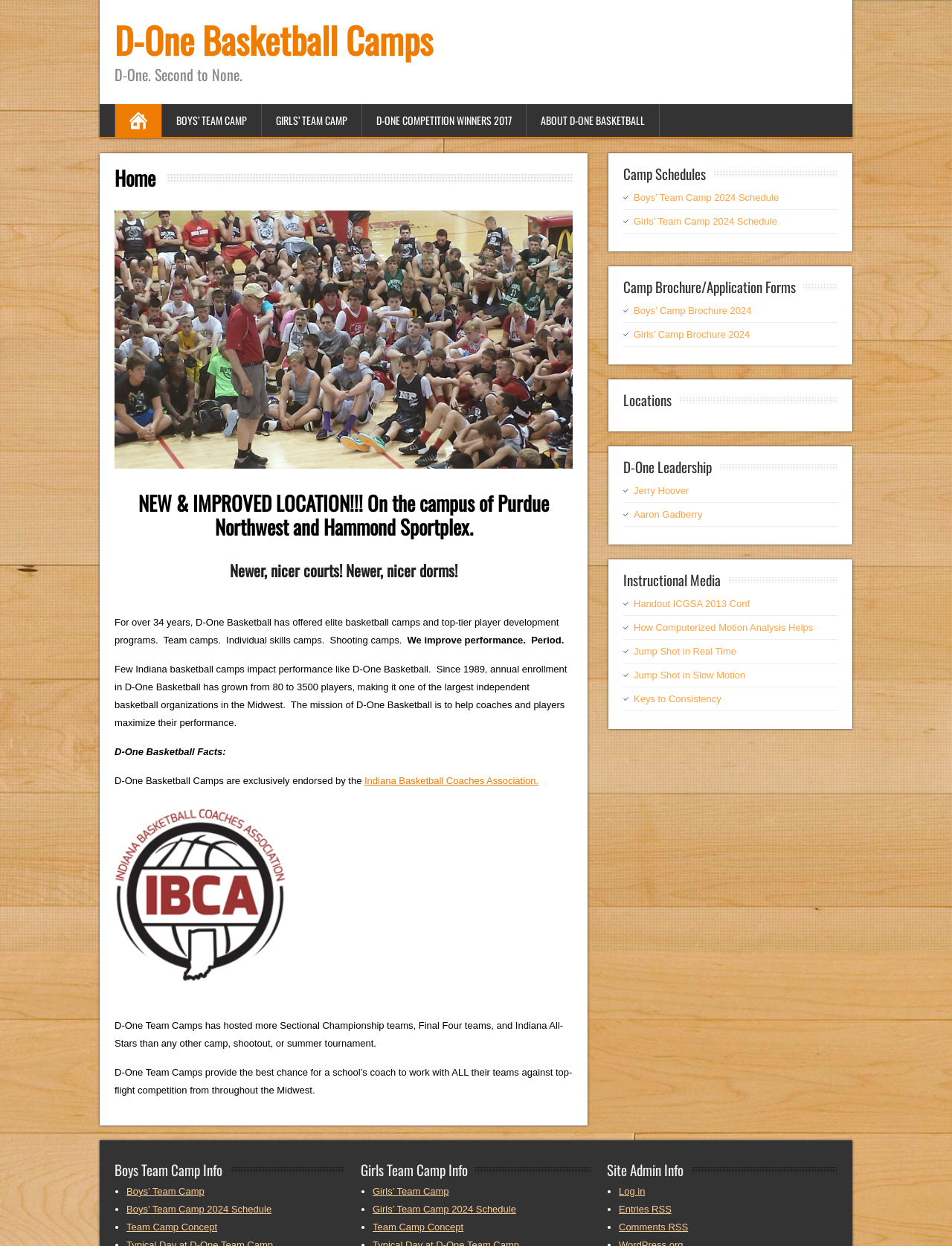Generate a thorough explanation of the webpage's elements.

The webpage is about D-One Basketball Camps, with a focus on promoting their basketball camps and programs. At the top, there is a navigation menu with links to different sections, including "BOYS' TEAM CAMP", "GIRLS' TEAM CAMP", "D-ONE COMPETITION WINNERS 2017", and "ABOUT D-ONE BASKETBALL".

Below the navigation menu, there is a large image with a heading "Home" and a subheading "NEW & IMPROVED LOCATION!!! On the campus of Purdue Northwest and Hammond Sportplex." The image is accompanied by a brief description of the camp's location and facilities.

The main content of the webpage is divided into several sections. The first section introduces D-One Basketball Camps, stating that they have been offering elite basketball camps and player development programs for over 34 years. The section also highlights the camp's mission to help coaches and players maximize their performance.

The next section provides some facts about D-One Basketball Camps, including their exclusive endorsement by the Indiana Basketball Coaches Association. There is also an image of the association's logo.

The following sections provide information about the camp's schedules, brochures, and application forms, as well as details about the camp's leadership and instructional media. There are also links to various resources, including handouts, videos, and articles about basketball techniques.

Towards the bottom of the webpage, there are three columns of links and information. The left column provides information about boys' team camps, including schedules and concept. The middle column provides similar information about girls' team camps. The right column provides administrative information, including login and RSS feeds.

Throughout the webpage, there are several images, including logos, icons, and photographs. The overall layout is organized and easy to navigate, with clear headings and concise text.